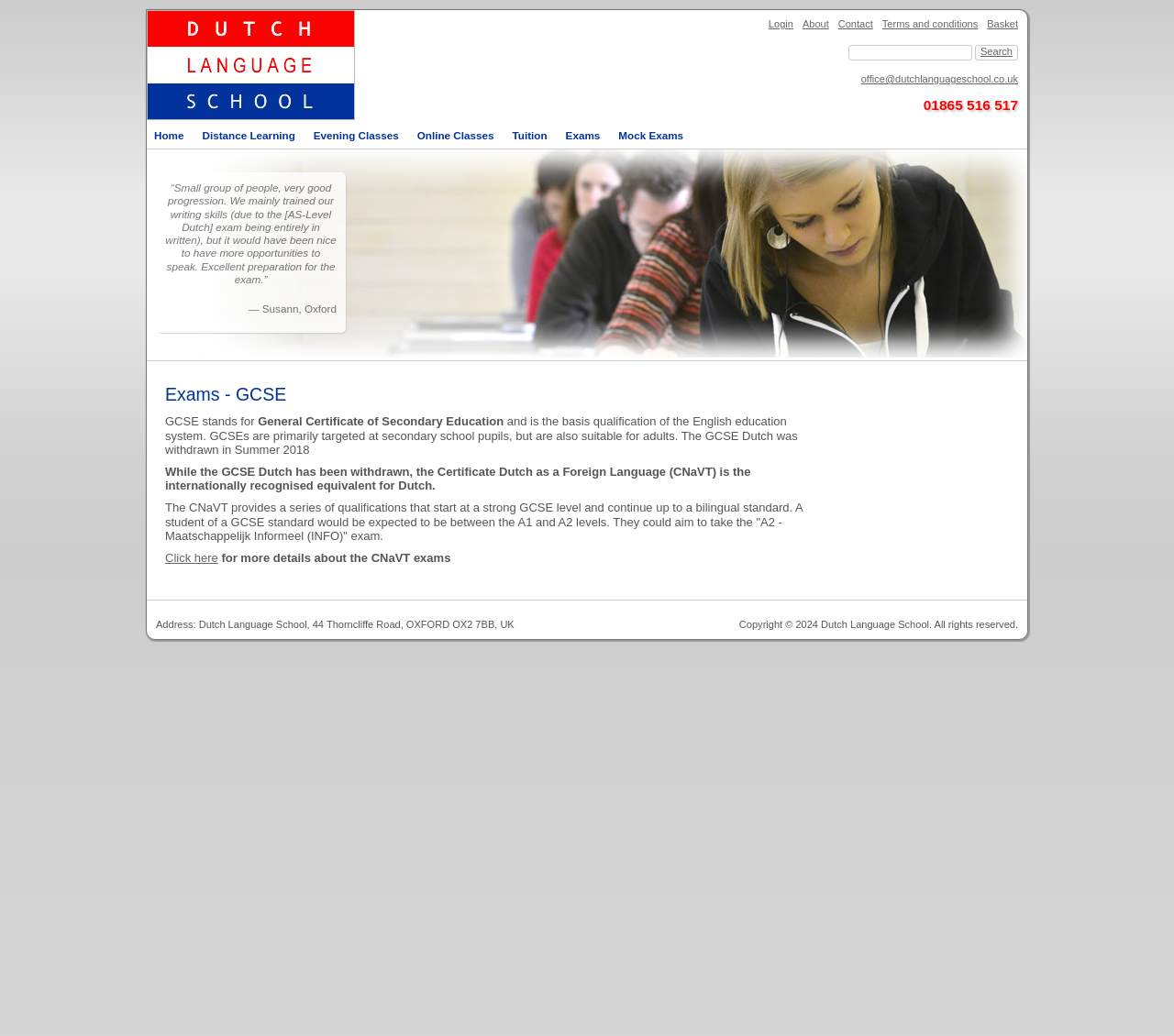Please identify the bounding box coordinates of the clickable region that I should interact with to perform the following instruction: "Click on the 'Contact' link". The coordinates should be expressed as four float numbers between 0 and 1, i.e., [left, top, right, bottom].

[0.706, 0.015, 0.744, 0.031]